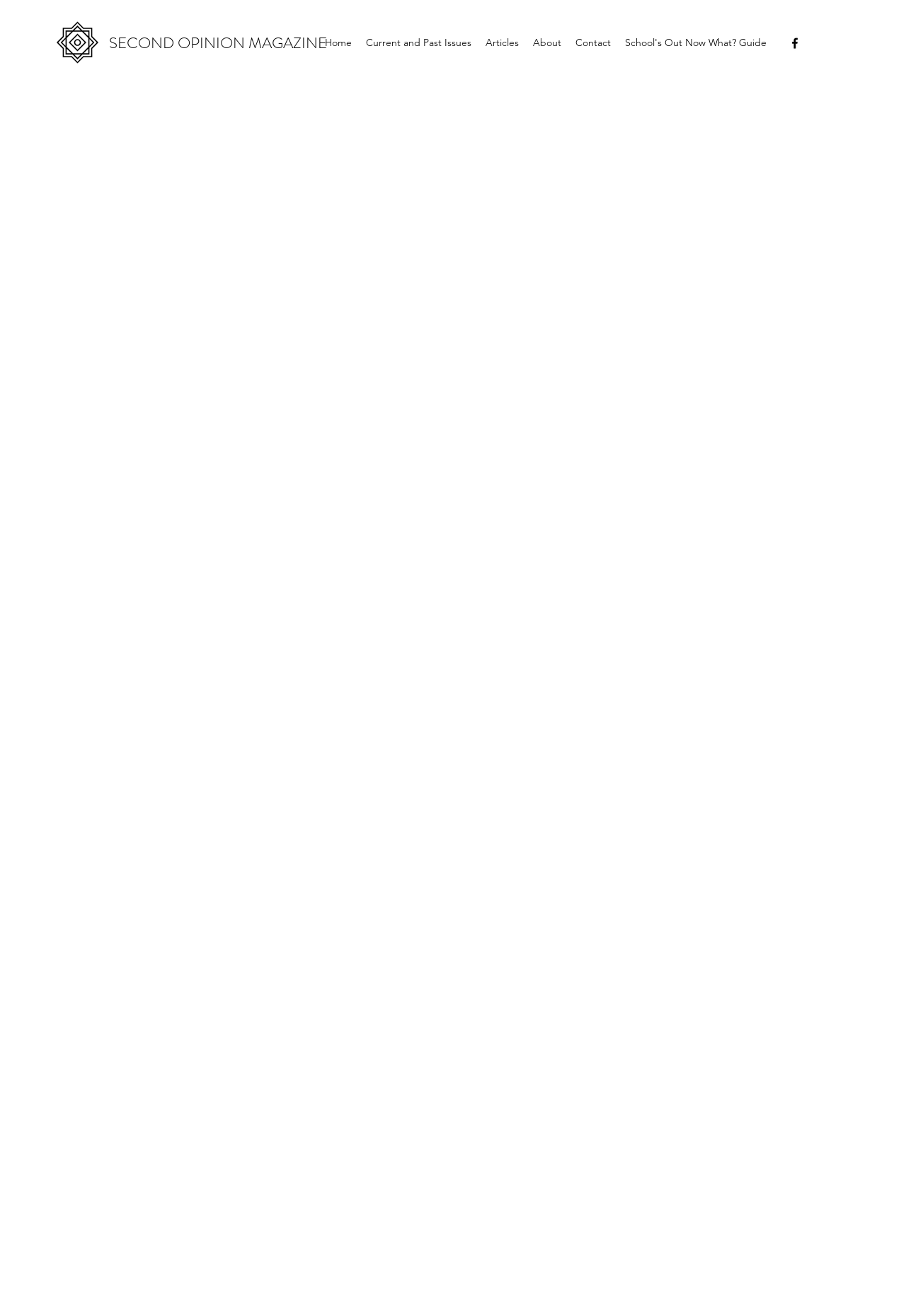What is the name of the photographer?
Please provide a full and detailed response to the question.

I found the name of the photographer by reading the text at the top of the webpage, which mentions 'Photo by Kyle Lehman'.